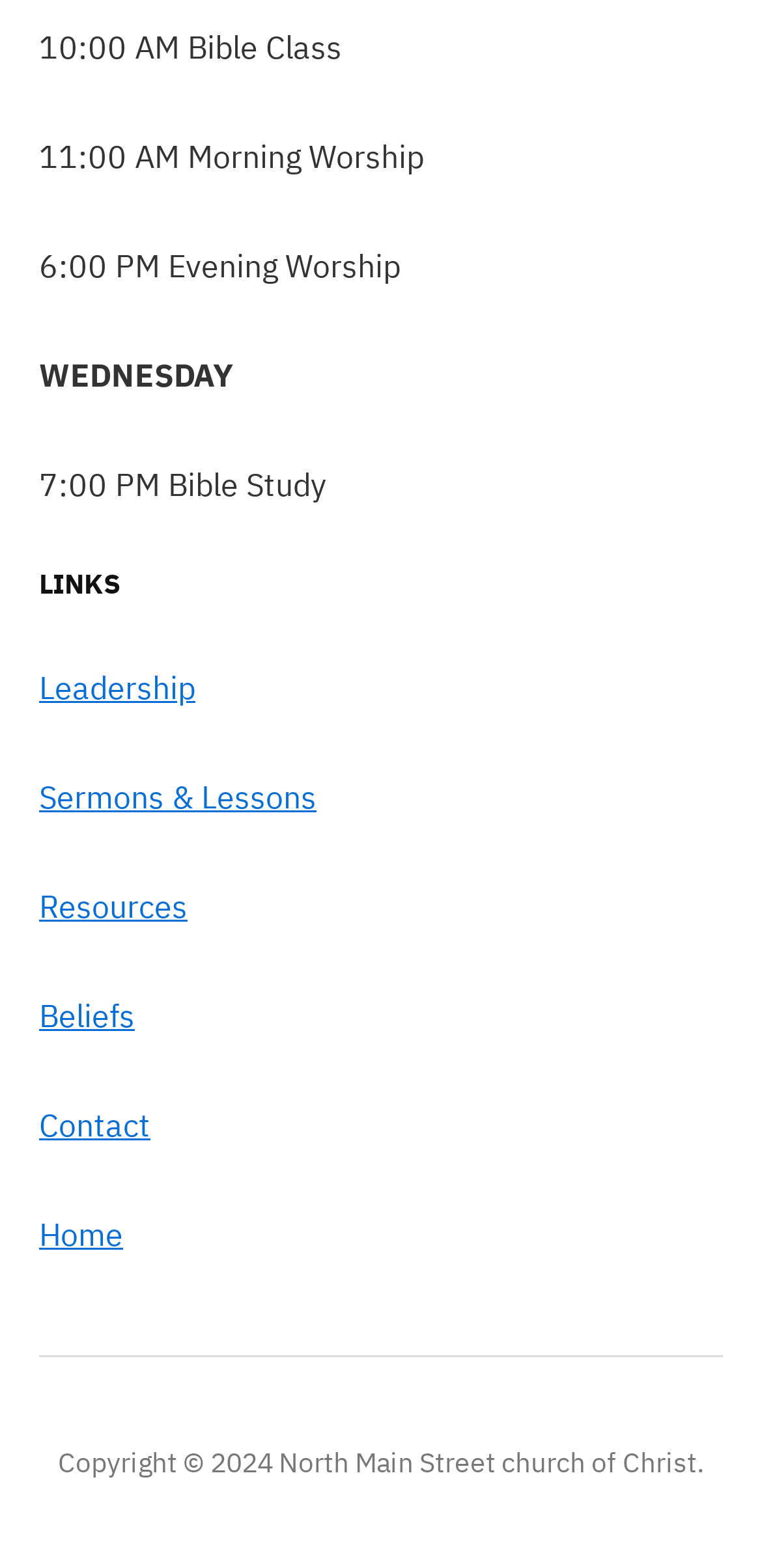How many worship services are listed on the webpage?
Refer to the screenshot and respond with a concise word or phrase.

3